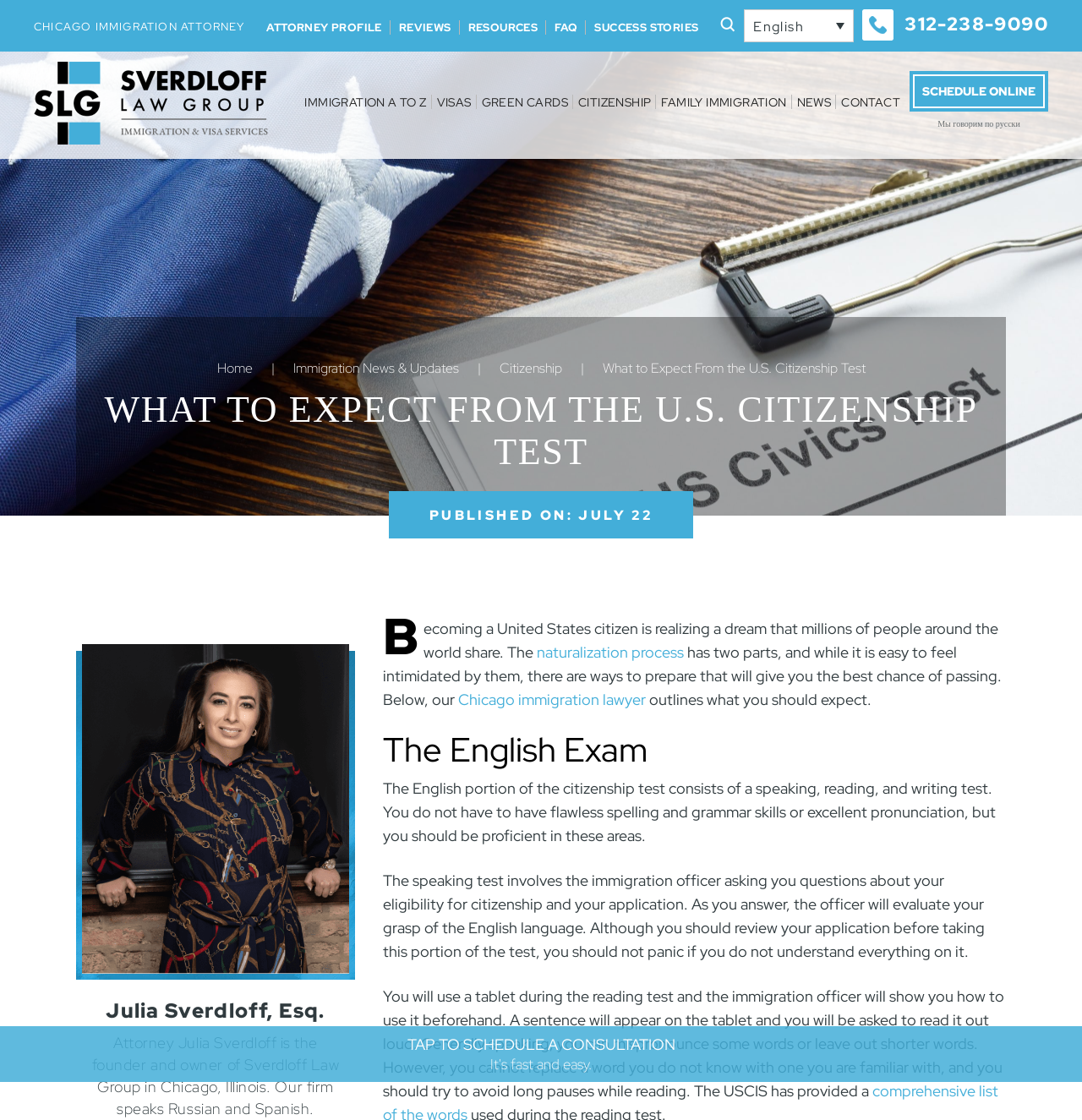Please locate the bounding box coordinates of the element that should be clicked to complete the given instruction: "Schedule a consultation online".

[0.841, 0.063, 0.969, 0.099]